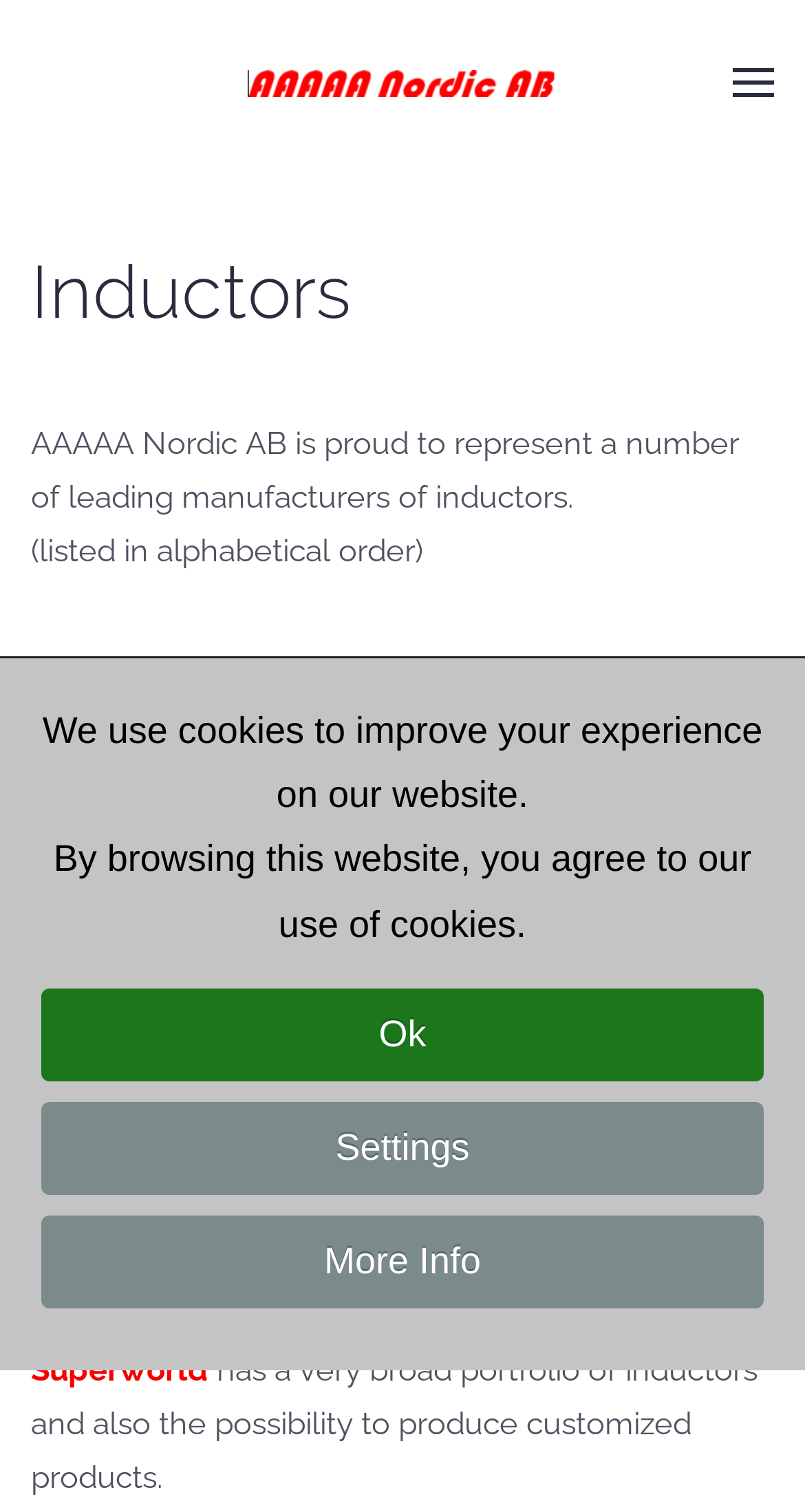Give a detailed account of the webpage, highlighting key information.

The webpage is about inductors and their manufacturers, represented by AAAAA Nordic AB. At the top left, there is a link to skip to the main content. Below it, there are three elements aligned horizontally: a link to go back to the home page, a button to open a menu, and an image. 

The main content starts with a heading "Inductors" at the top center. Below the heading, there is a paragraph of text describing AAAAA Nordic AB's representation of leading manufacturers of inductors. 

Following the paragraph, there is a list of manufacturers in alphabetical order. Each manufacturer is represented by a link, accompanied by a brief description of their products. The list includes Myrra, NIC, Neosid, and Superworld. 

At the bottom of the page, there are three sections of text. The first section informs users that the website uses cookies to improve their experience. The second section explains that by browsing the website, users agree to the use of cookies. The third section has a button labeled "Ok" and a link to "Settings". 

Finally, at the bottom right, there is a link to "More Info".